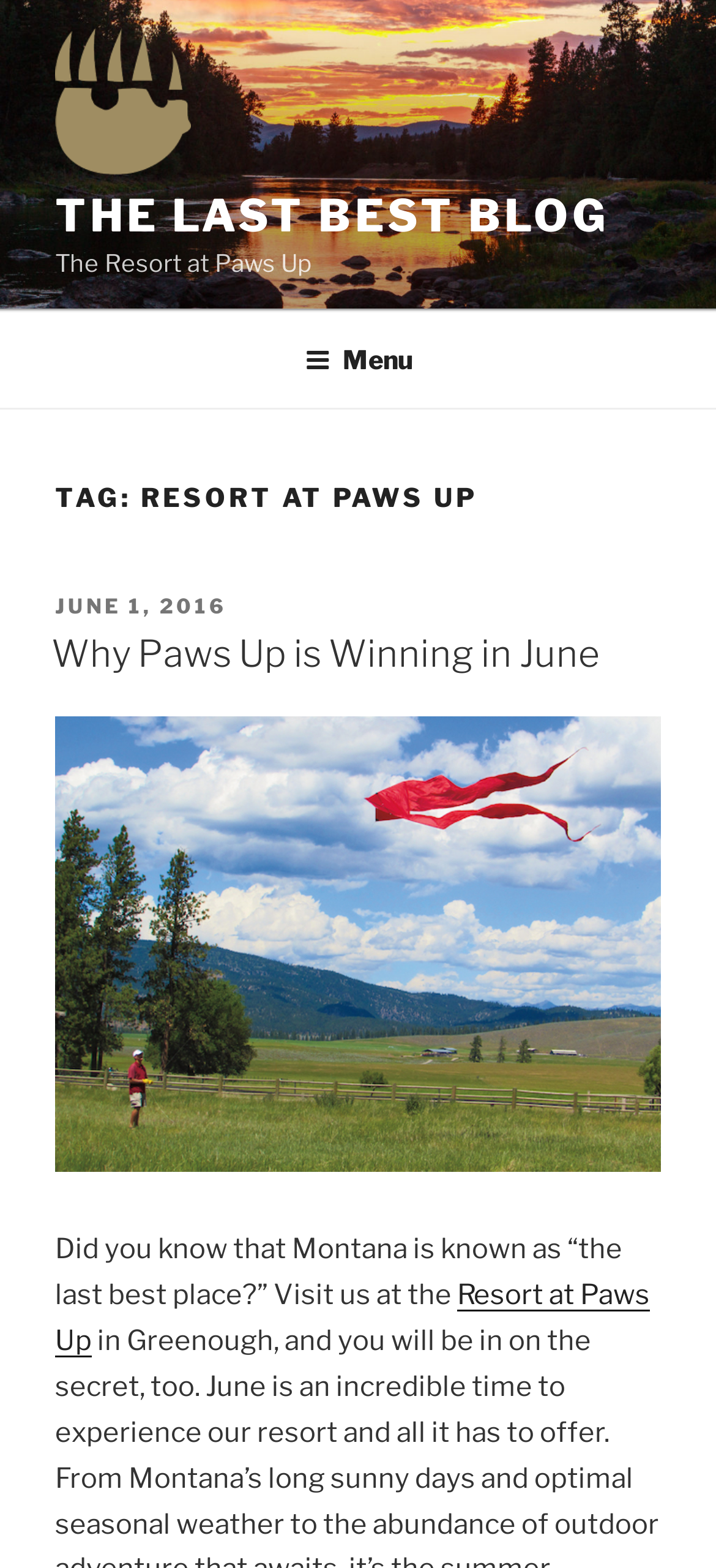Determine the bounding box for the UI element that matches this description: "Resort at Paws Up".

[0.077, 0.815, 0.908, 0.866]